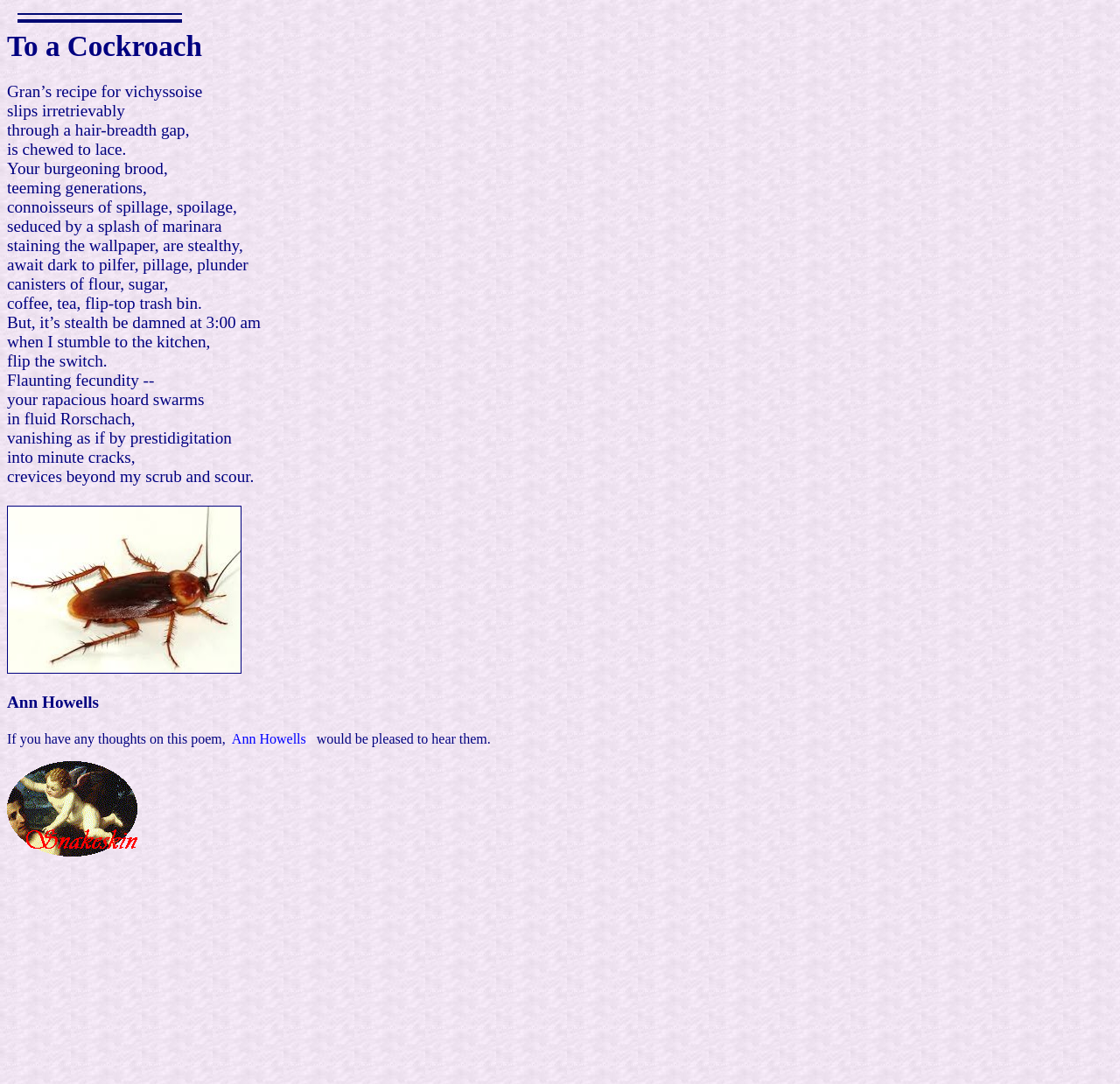Please reply to the following question with a single word or a short phrase:
What is the title of the poem?

To a Cockroach